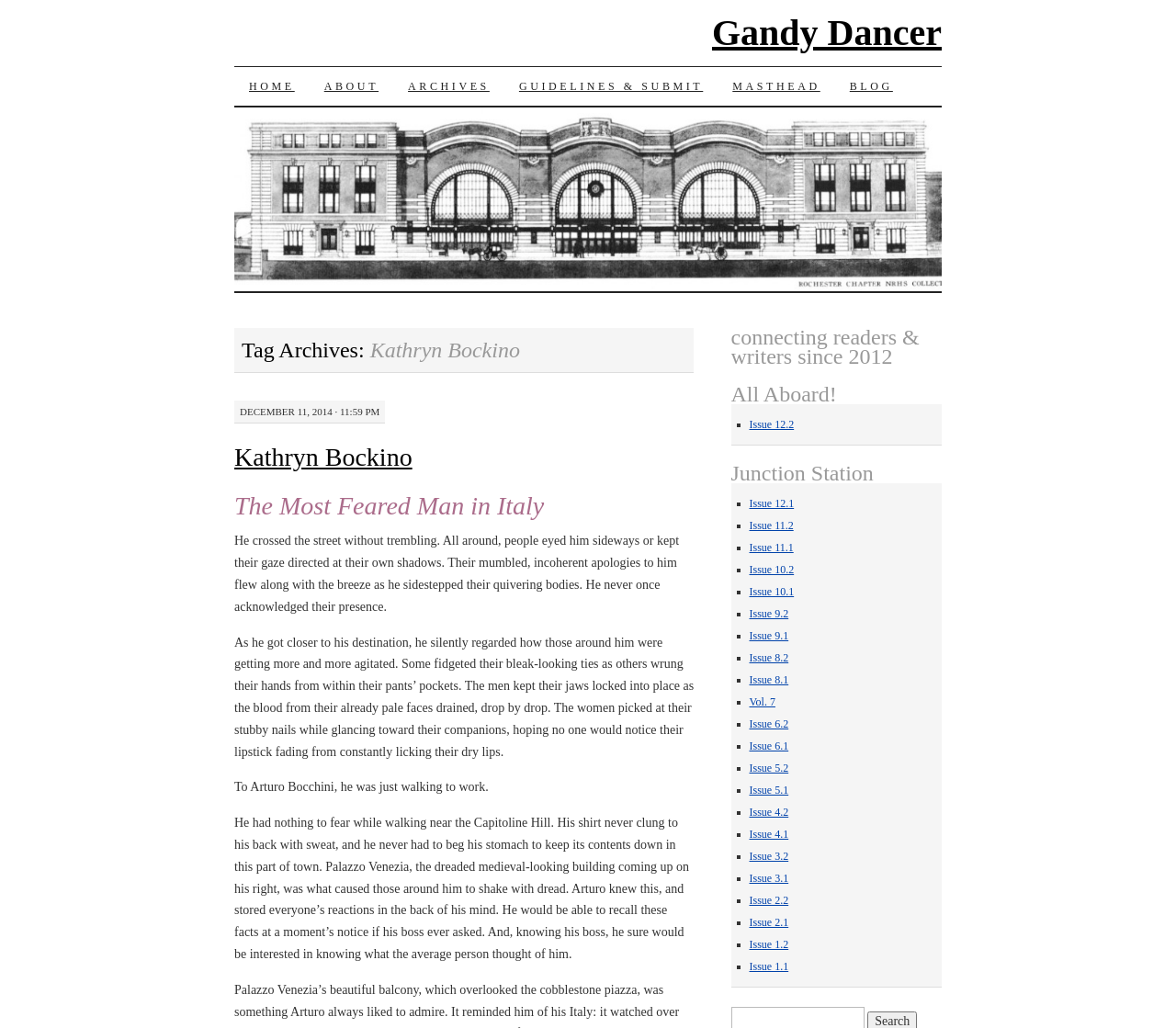What is the name of the publication?
Kindly answer the question with as much detail as you can.

The webpage has a link 'Gandy Dancer' at the top which suggests that it is the name of the publication.